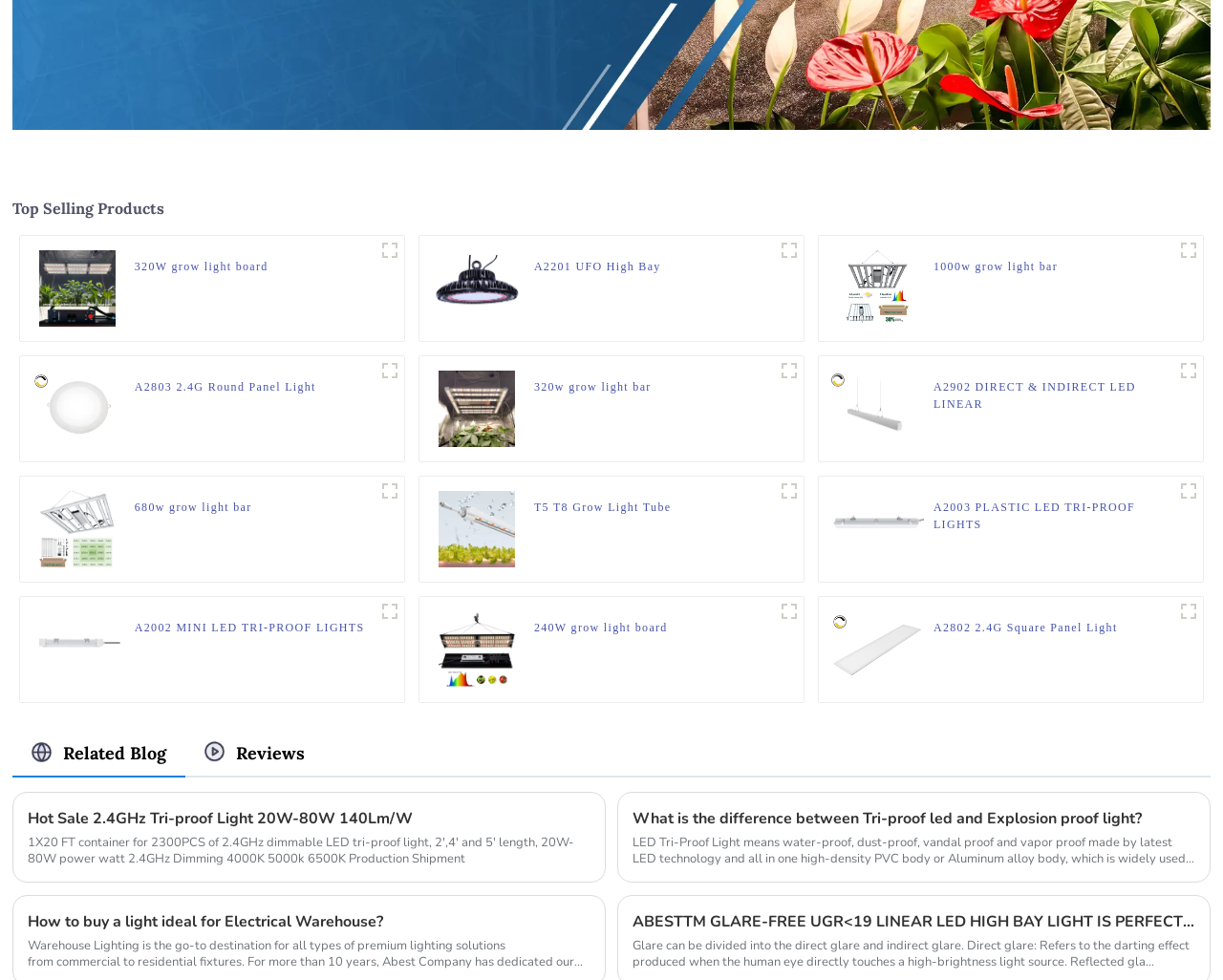Pinpoint the bounding box coordinates of the area that should be clicked to complete the following instruction: "Search". The coordinates must be given as four float numbers between 0 and 1, i.e., [left, top, right, bottom].

None